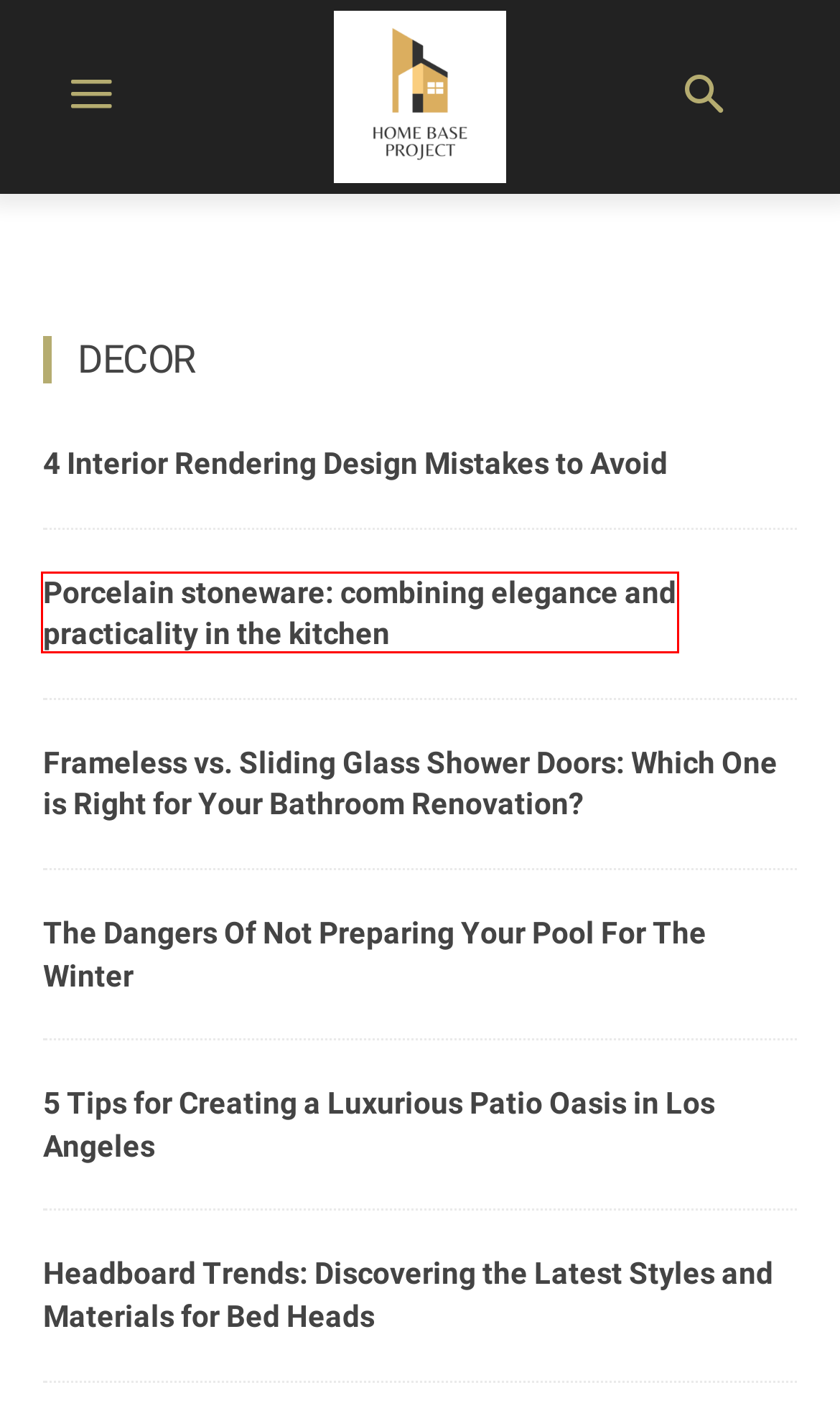Examine the screenshot of the webpage, noting the red bounding box around a UI element. Pick the webpage description that best matches the new page after the element in the red bounding box is clicked. Here are the candidates:
A. Exterior
B. Whirlpool Washer Agitates But Won't Spin | Fix it With Ease
C. 5 Tips for Creating a Luxurious Patio Oasis in Los Angeles
D. Smart Home
E. What Is Cost To Run Power 500 Feet? |Simple & Detailed Guide
F. What Should be the Size of Wire for 200 AMP Service?
G. Headboard Trends: Discovering the Latest Styles and Materials for Bed Heads
H. Porcelain stoneware: combining elegance and practicality in the kitchen

H